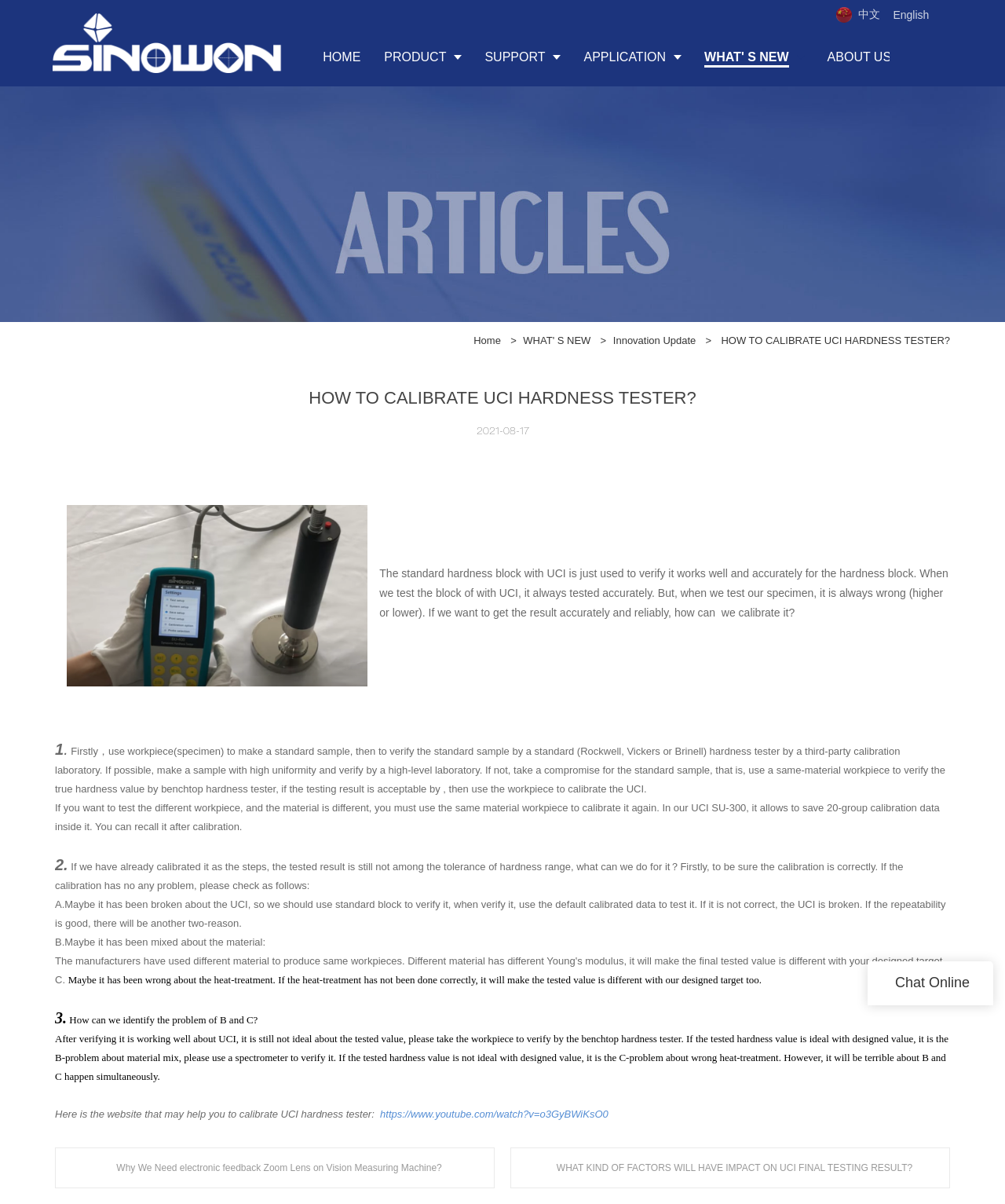Use a single word or phrase to answer the question:
How many groups of calibration data can be saved in UCI SU-300?

20